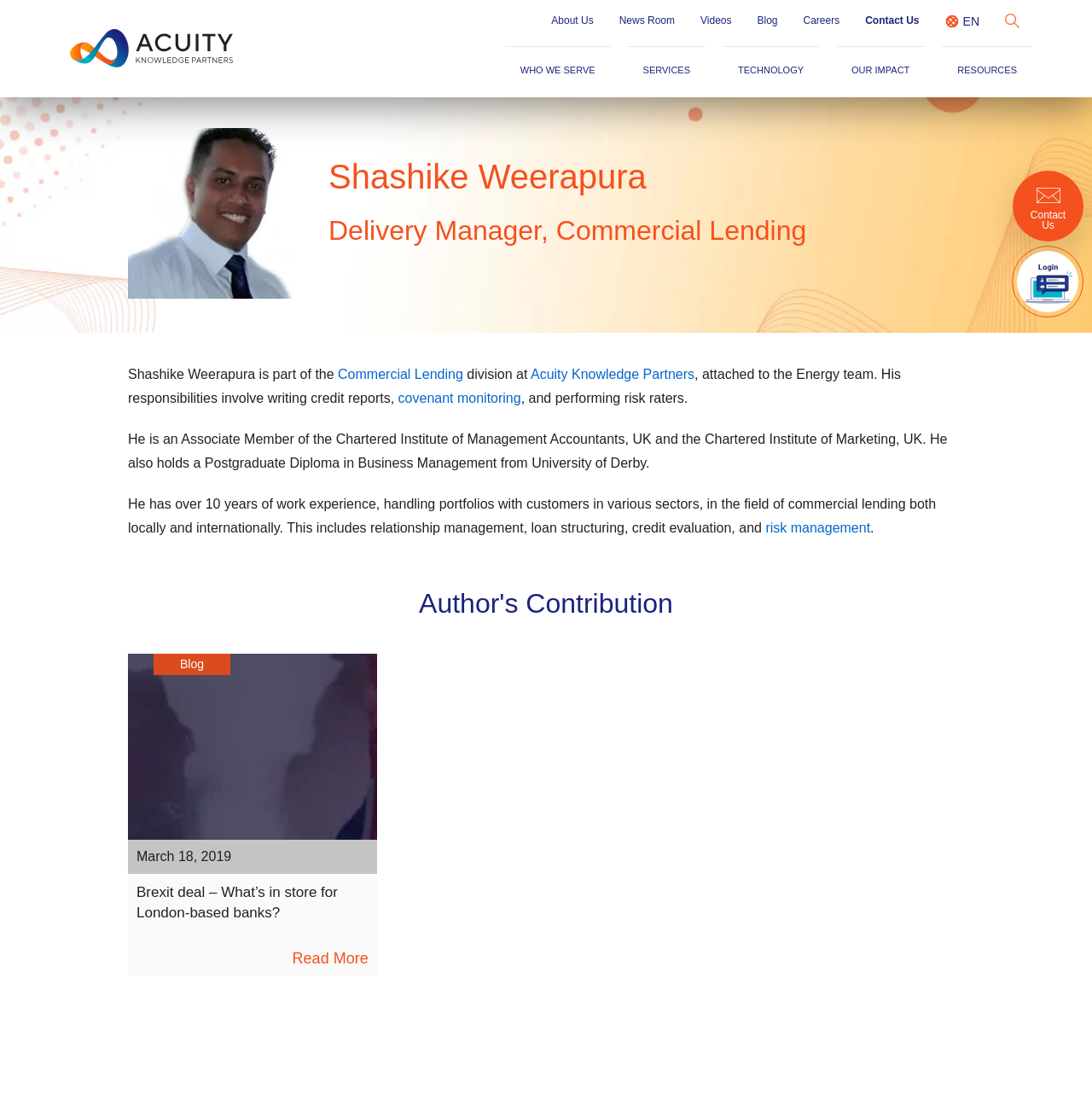Describe all the key features of the webpage in detail.

This webpage is about Shashike Weerapura, a Delivery Manager in the Commercial Lending division at Acuity Knowledge Partners, attached to the Energy team. At the top left, there is a logo of Acuity Knowledge Partners, which is also a link. Below the logo, there are six main navigation links: "WHO WE SERVE", "SERVICES", "TECHNOLOGY", "OUR IMPACT", "RESOURCES", and "About Us" and "News Room" on the same line.

On the right side of the page, there are several links, including "Videos", "Blog", "Careers", "Contact Us", and "EN", along with a search textbox and a button. There is also a small image next to the "EN" link.

The main content of the page is about Shashike Weerapura's profile. His name is displayed in a large font, followed by his job title and a brief description of his responsibilities. The description is divided into three paragraphs, which mention his work experience, skills, and qualifications.

Below the profile description, there is a section titled "Author's Contribution", which contains a link to a blog post titled "Brexit deal – What’s in store for London-based banks?" with a brief summary.

At the bottom right of the page, there are two links: "Contact Us" and "Login", with a small login icon next to the "Login" link.